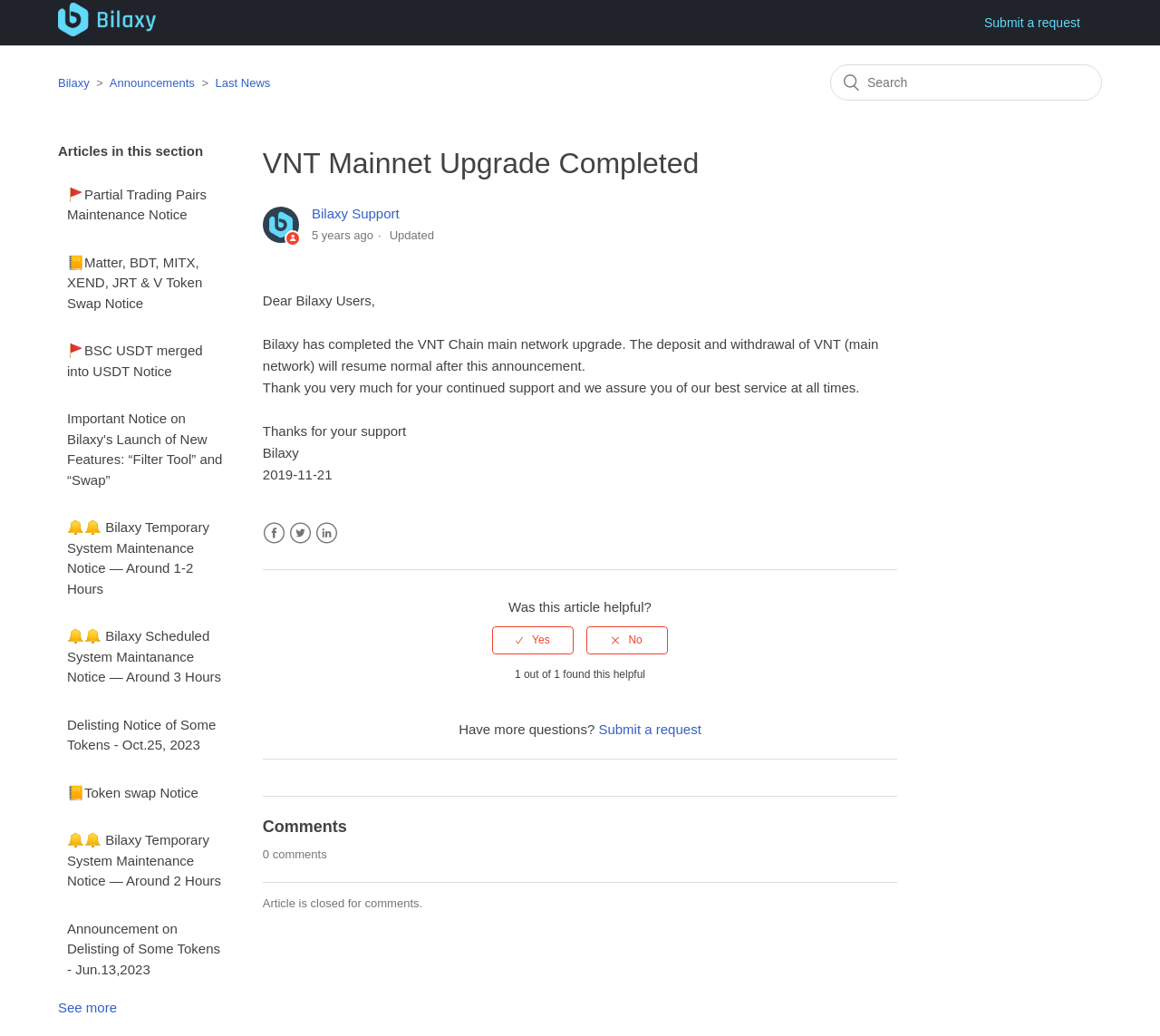Identify the bounding box coordinates of the element that should be clicked to fulfill this task: "go to Bilaxy Help Center home page". The coordinates should be provided as four float numbers between 0 and 1, i.e., [left, top, right, bottom].

[0.05, 0.023, 0.136, 0.038]